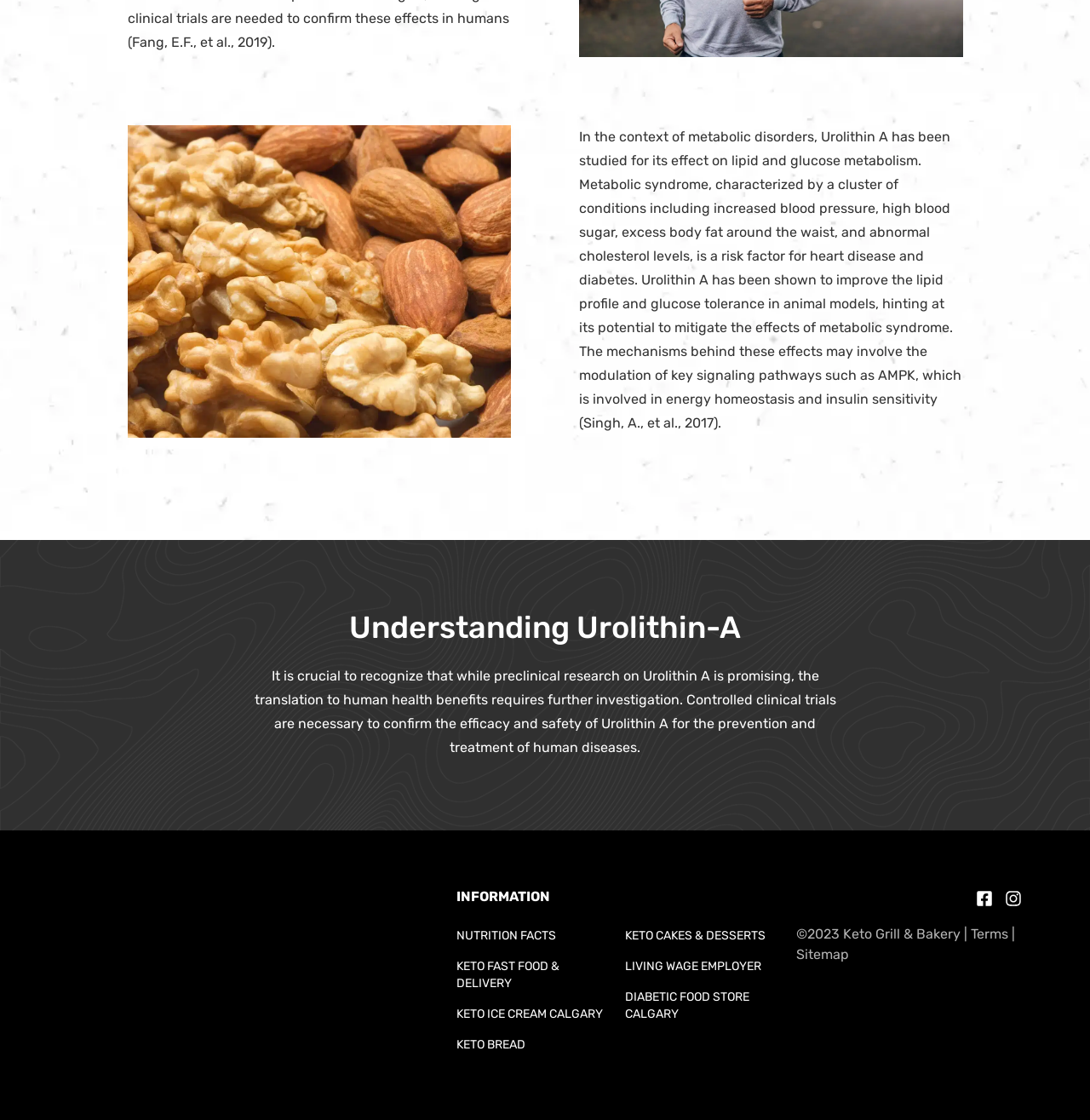Pinpoint the bounding box coordinates of the clickable element needed to complete the instruction: "Learn more about 'Hub Blogging'". The coordinates should be provided as four float numbers between 0 and 1: [left, top, right, bottom].

None